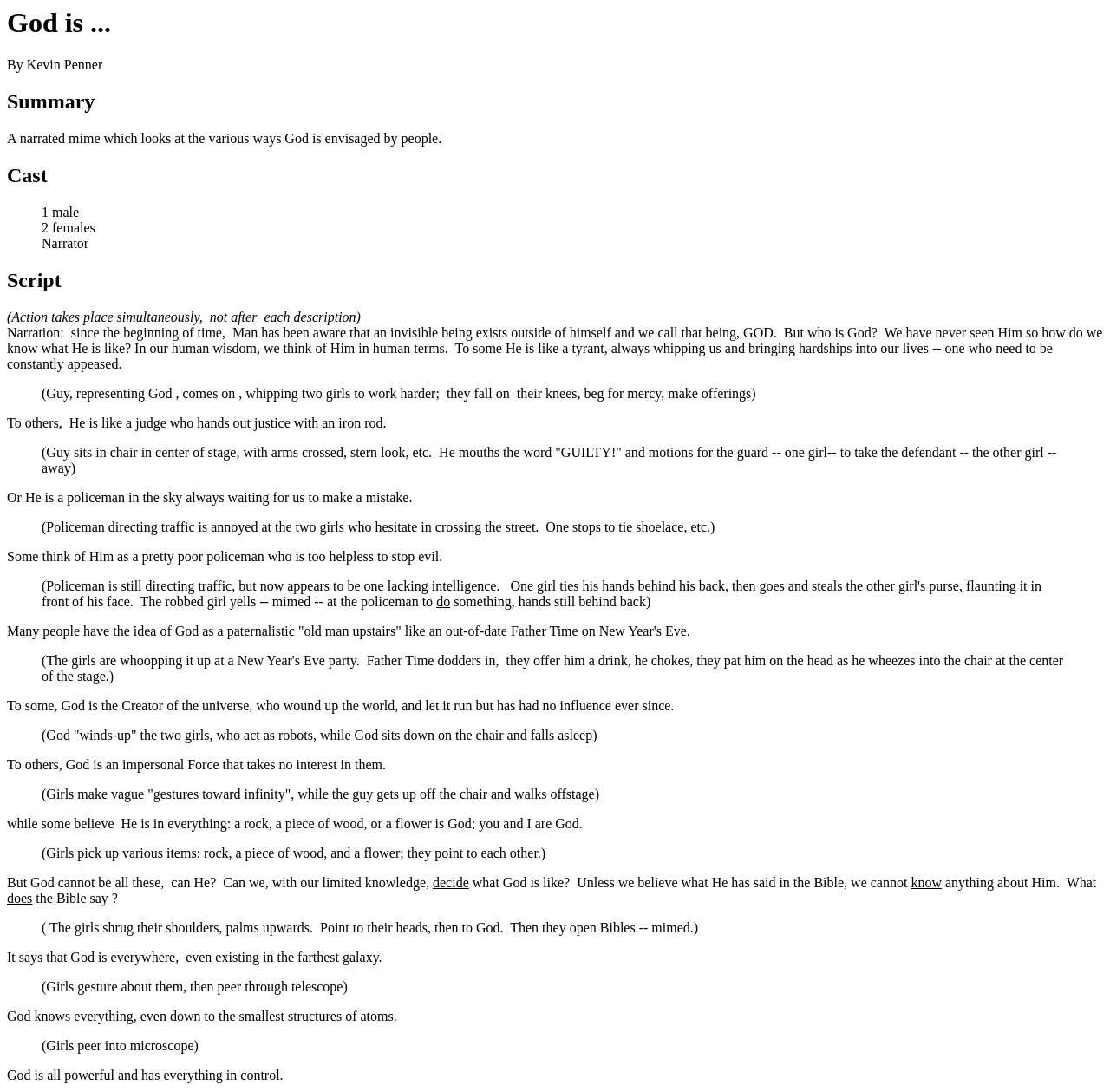Using the information in the image, give a comprehensive answer to the question: 
What is the main theme of this webpage?

The main theme of this webpage is to describe God's characteristics, which is evident from the various sections and blockquotes that illustrate different ways people envision God.